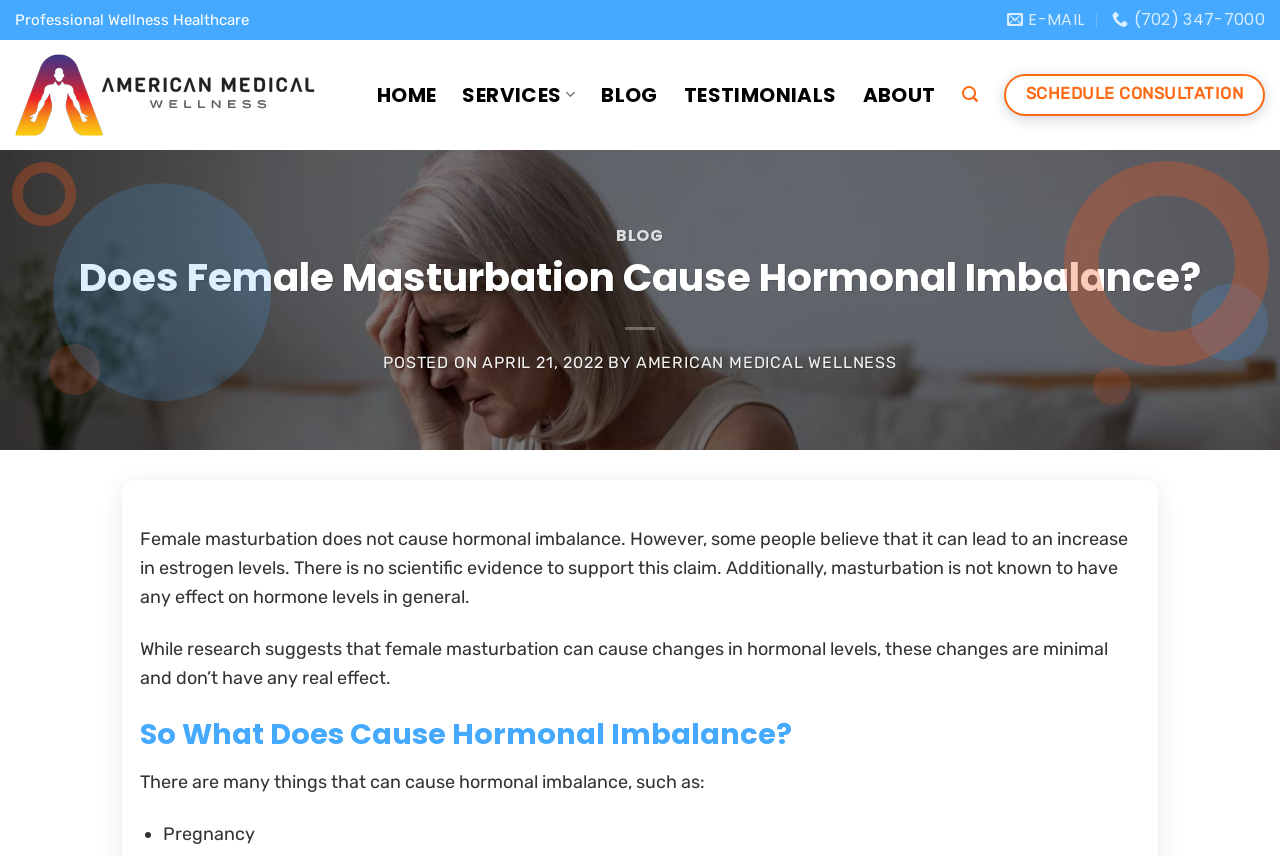Provide the bounding box coordinates of the area you need to click to execute the following instruction: "Click on the 'HOME' link".

[0.294, 0.09, 0.341, 0.132]